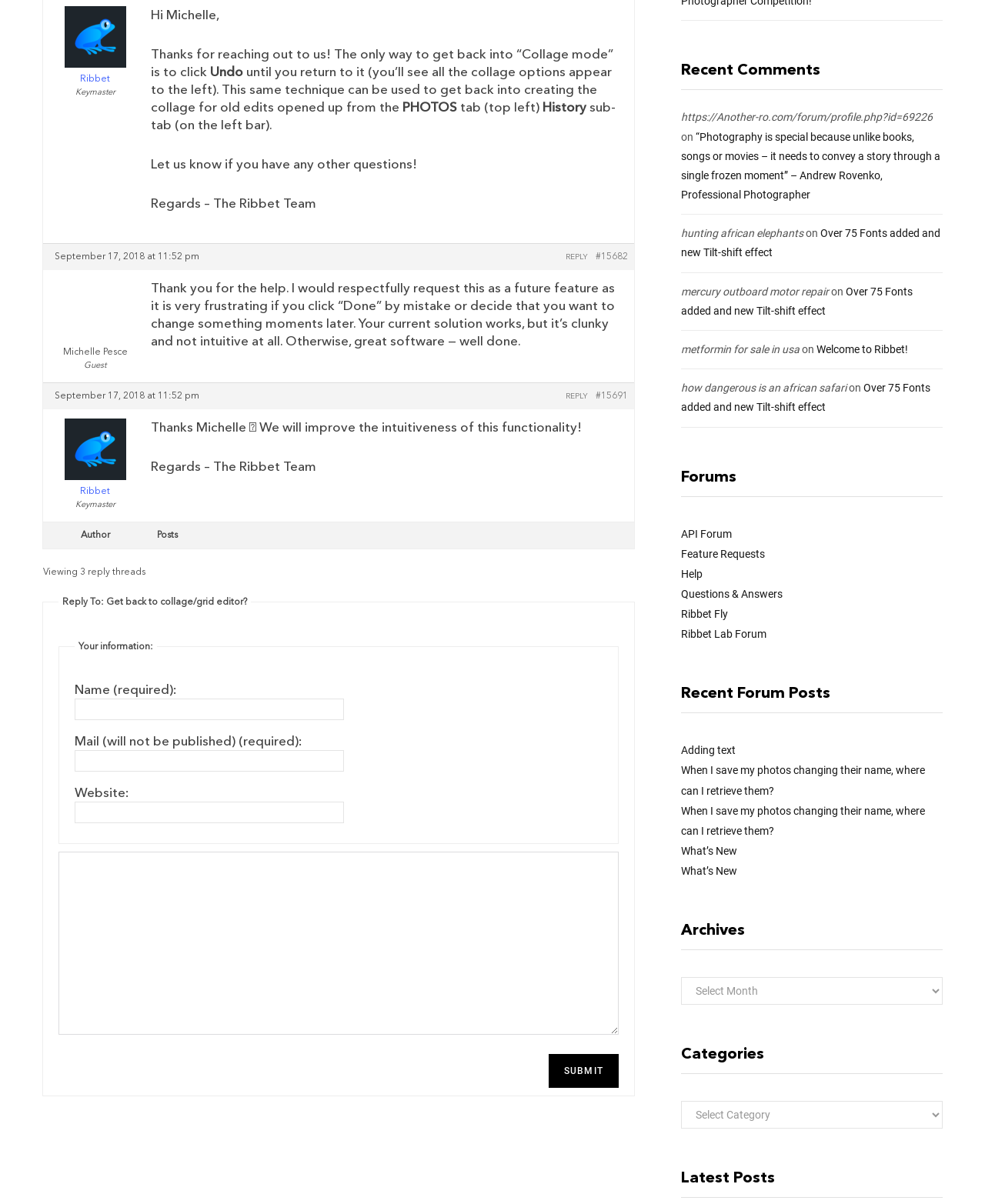Locate the bounding box of the user interface element based on this description: "mercury outboard motor repair".

[0.691, 0.237, 0.841, 0.247]